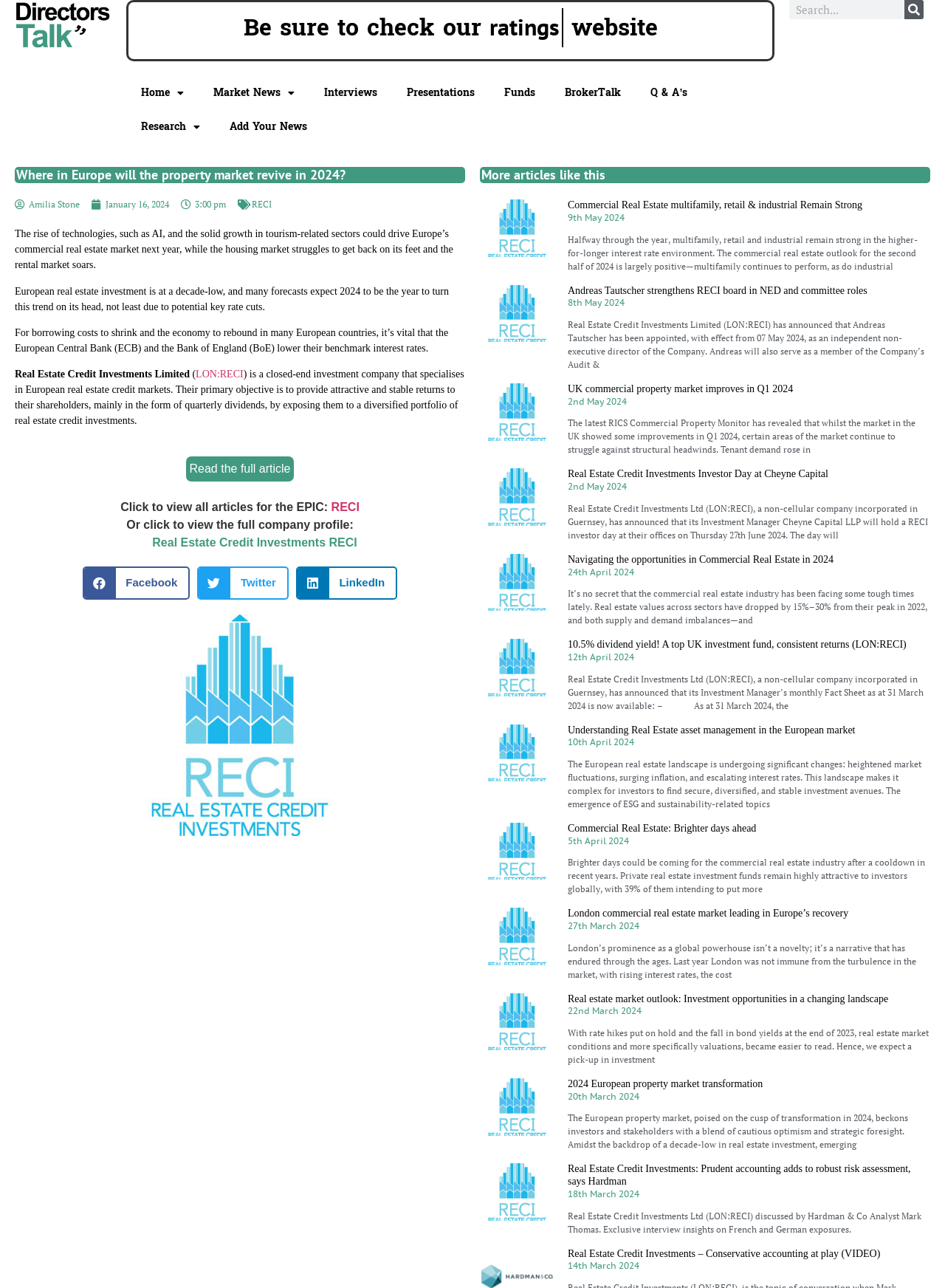What is the name of the company mentioned in the article?
Answer the question with as much detail as you can, using the image as a reference.

I found the company's name by reading the article, which mentions 'Real Estate Credit Investments Limited' as a company that specializes in European real estate credit markets.